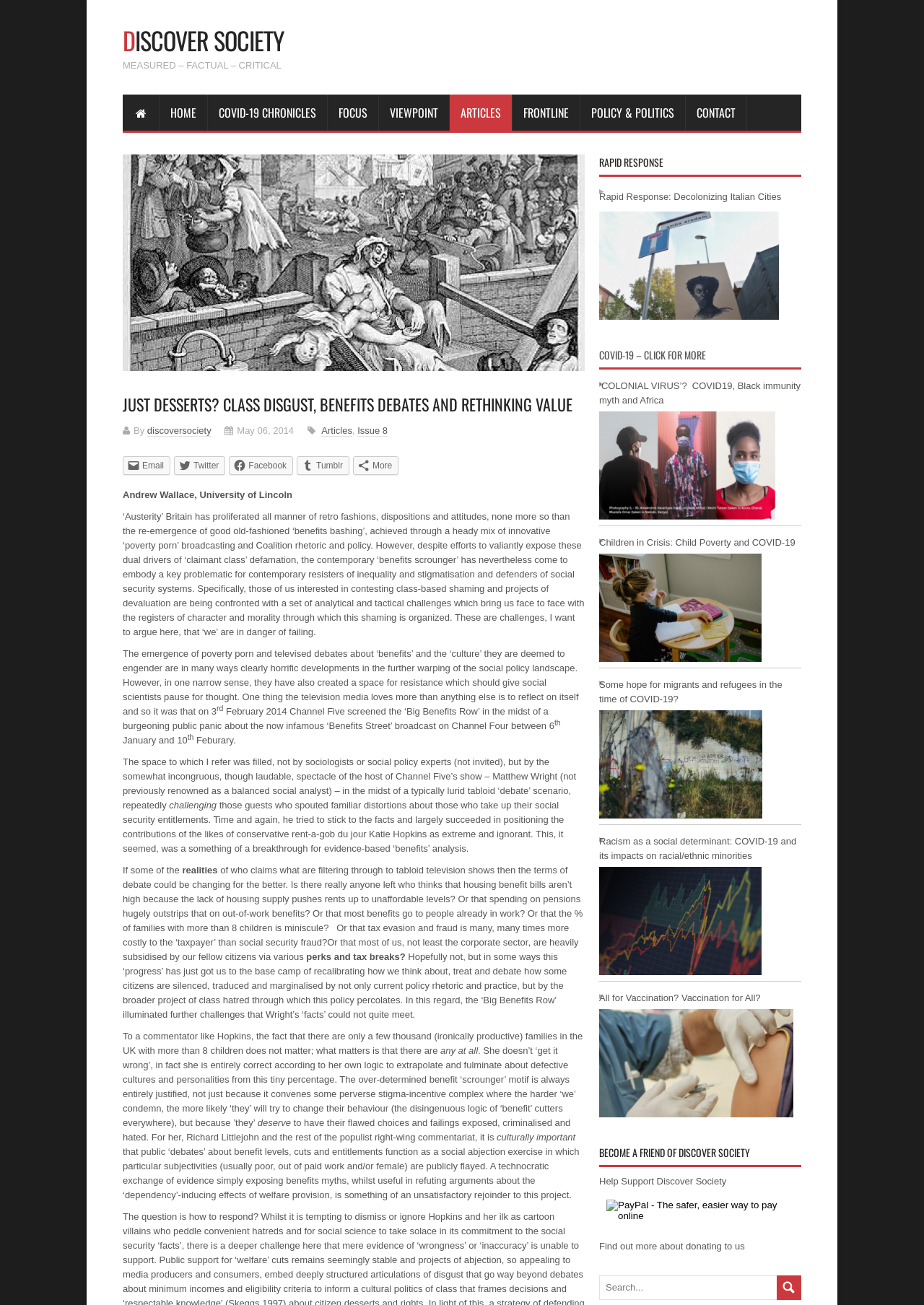What is the title of the article?
Carefully analyze the image and provide a detailed answer to the question.

The title of the article can be found in the heading 'JUST DESSERTS? CLASS DISGUST, BENEFITS DEBATES AND RETHINKING VALUE' below the main menu.